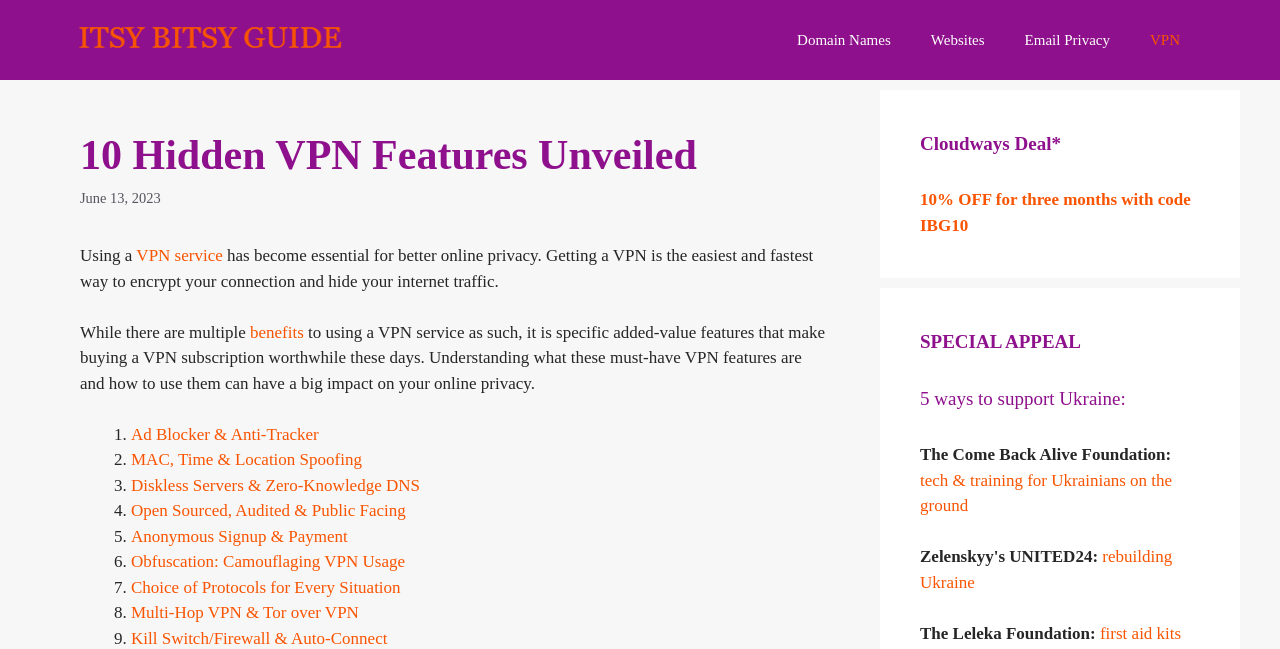Reply to the question with a brief word or phrase: What is the date of the article?

June 13, 2023